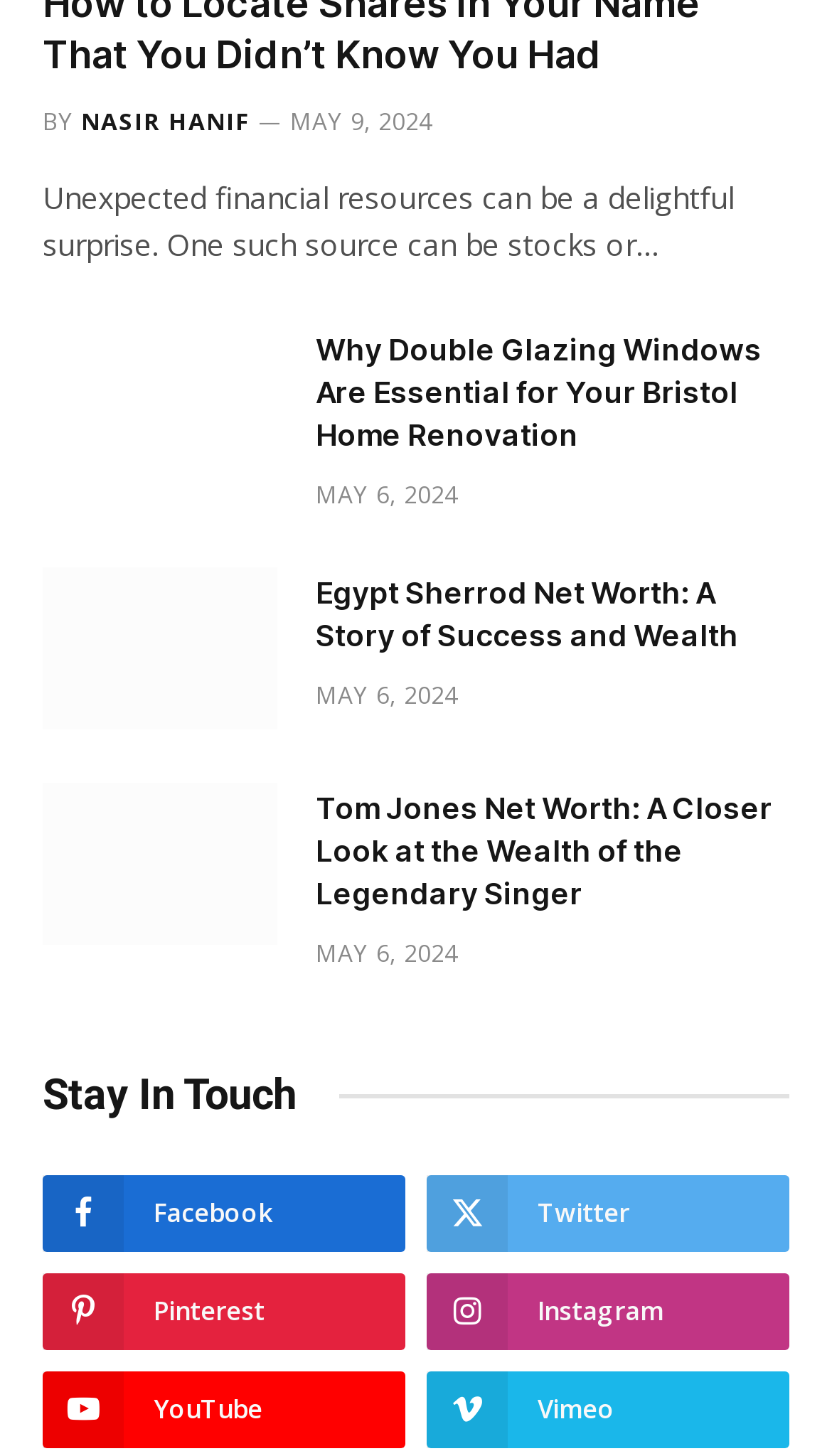Show the bounding box coordinates of the element that should be clicked to complete the task: "Follow on Facebook".

[0.051, 0.808, 0.487, 0.861]